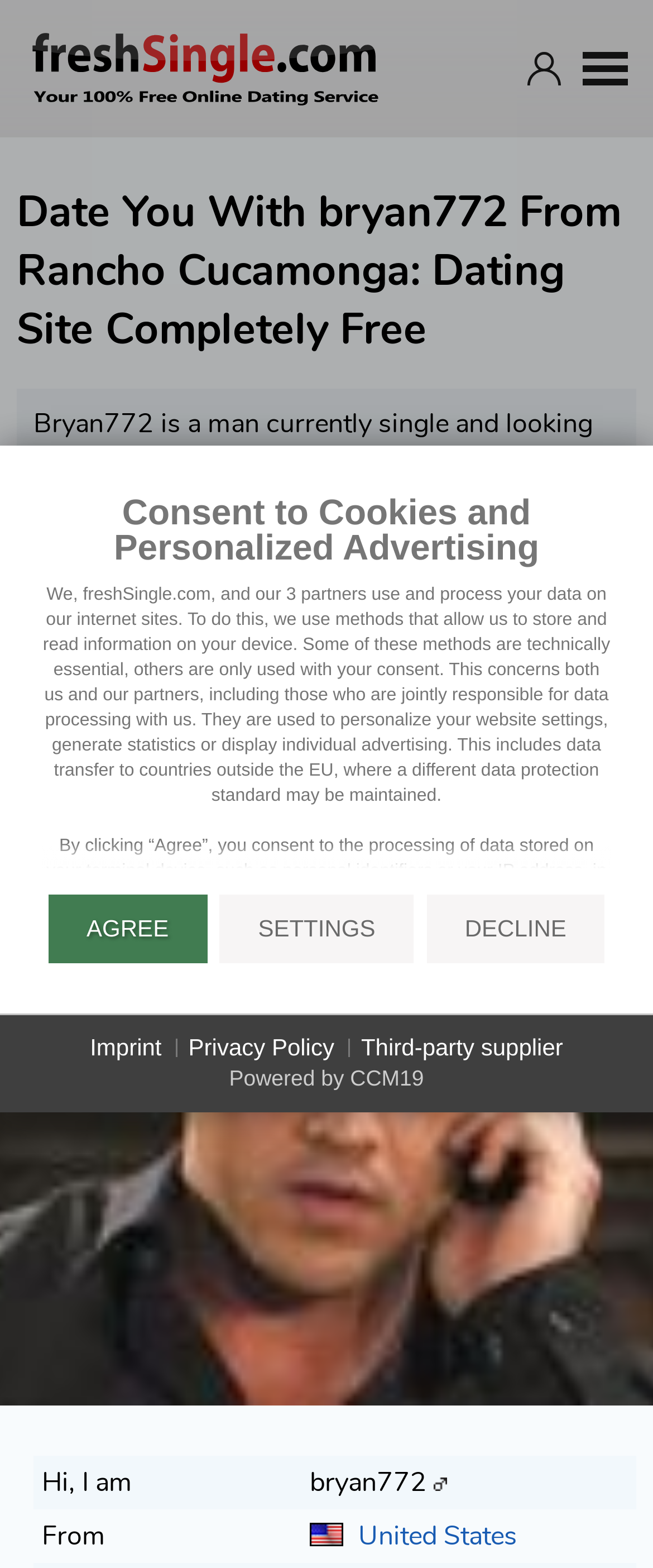Based on the image, please elaborate on the answer to the following question:
What is the gender of the person looking for a date partner?

The answer can be found in the image element with the description 'male'.